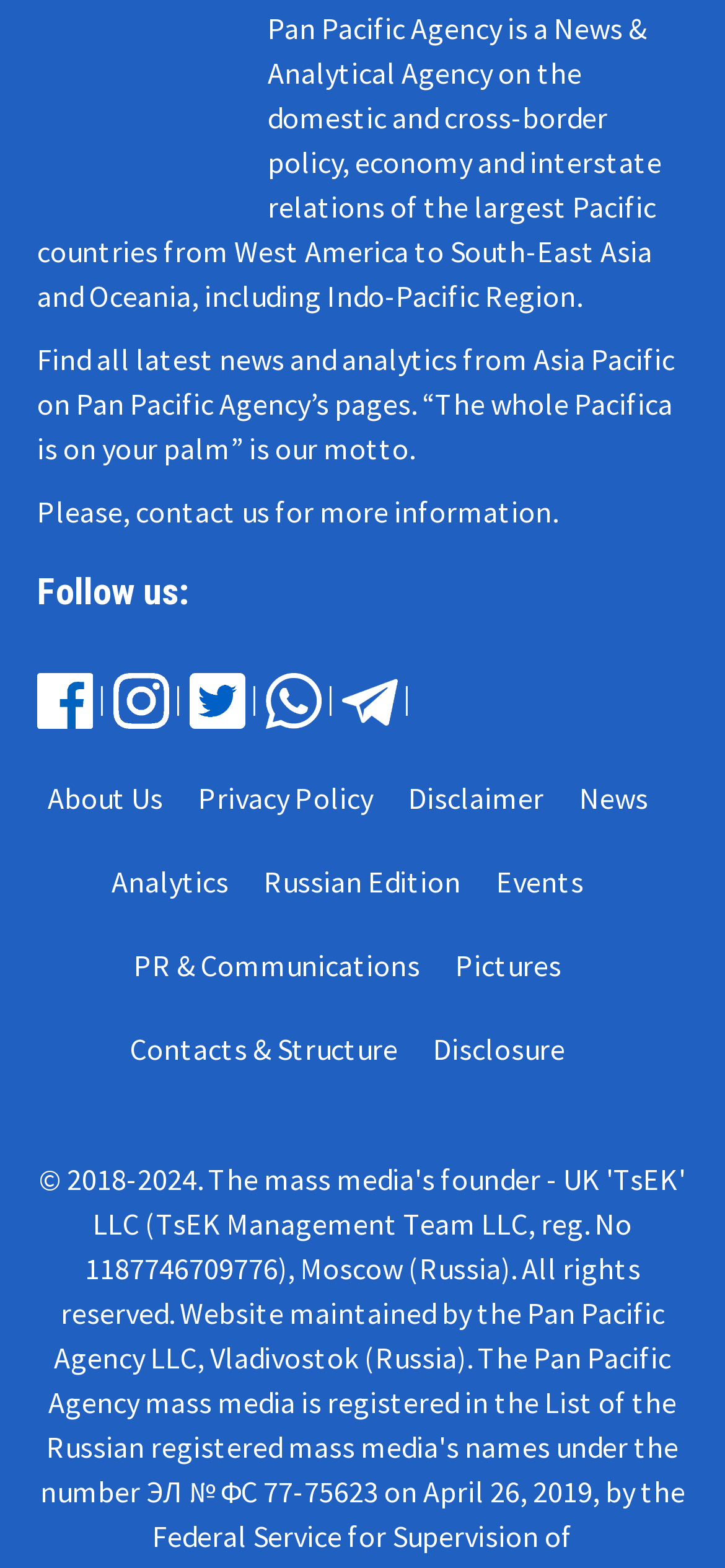Determine the bounding box coordinates of the section I need to click to execute the following instruction: "read about us". Provide the coordinates as four float numbers between 0 and 1, i.e., [left, top, right, bottom].

[0.065, 0.497, 0.265, 0.52]